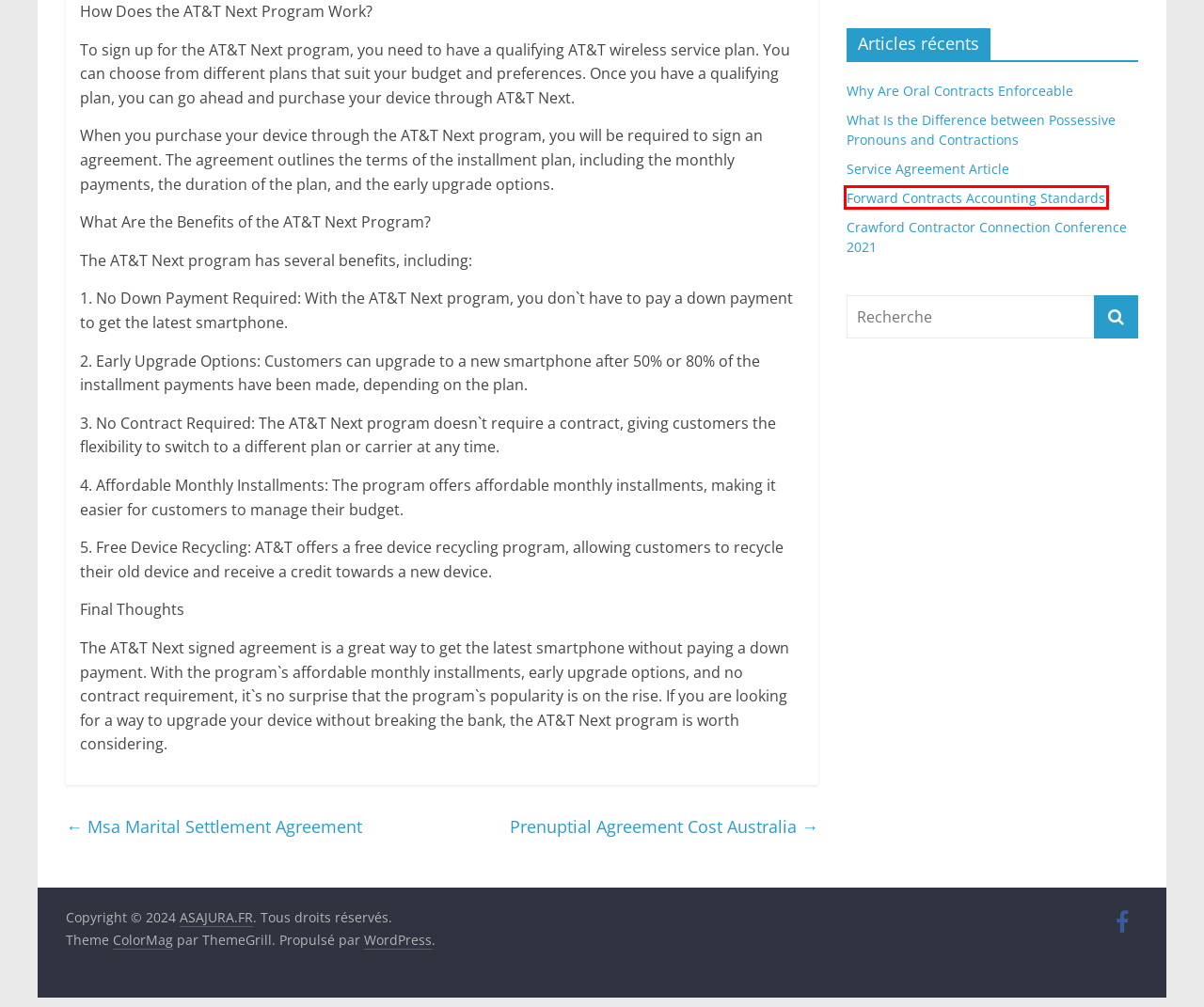View the screenshot of the webpage containing a red bounding box around a UI element. Select the most fitting webpage description for the new page shown after the element in the red bounding box is clicked. Here are the candidates:
A. What Is the Difference between Possessive Pronouns and Contractions – ASAJURA.FR
B. Crawford Contractor Connection Conference 2021 – ASAJURA.FR
C. Why Are Oral Contracts Enforceable – ASAJURA.FR
D. Prenuptial Agreement Cost Australia – ASAJURA.FR
E. Forward Contracts Accounting Standards – ASAJURA.FR
F. Blog Tool, Publishing Platform, and CMS – WordPress.org
G. Msa Marital Settlement Agreement – ASAJURA.FR
H. Service Agreement Article – ASAJURA.FR

E